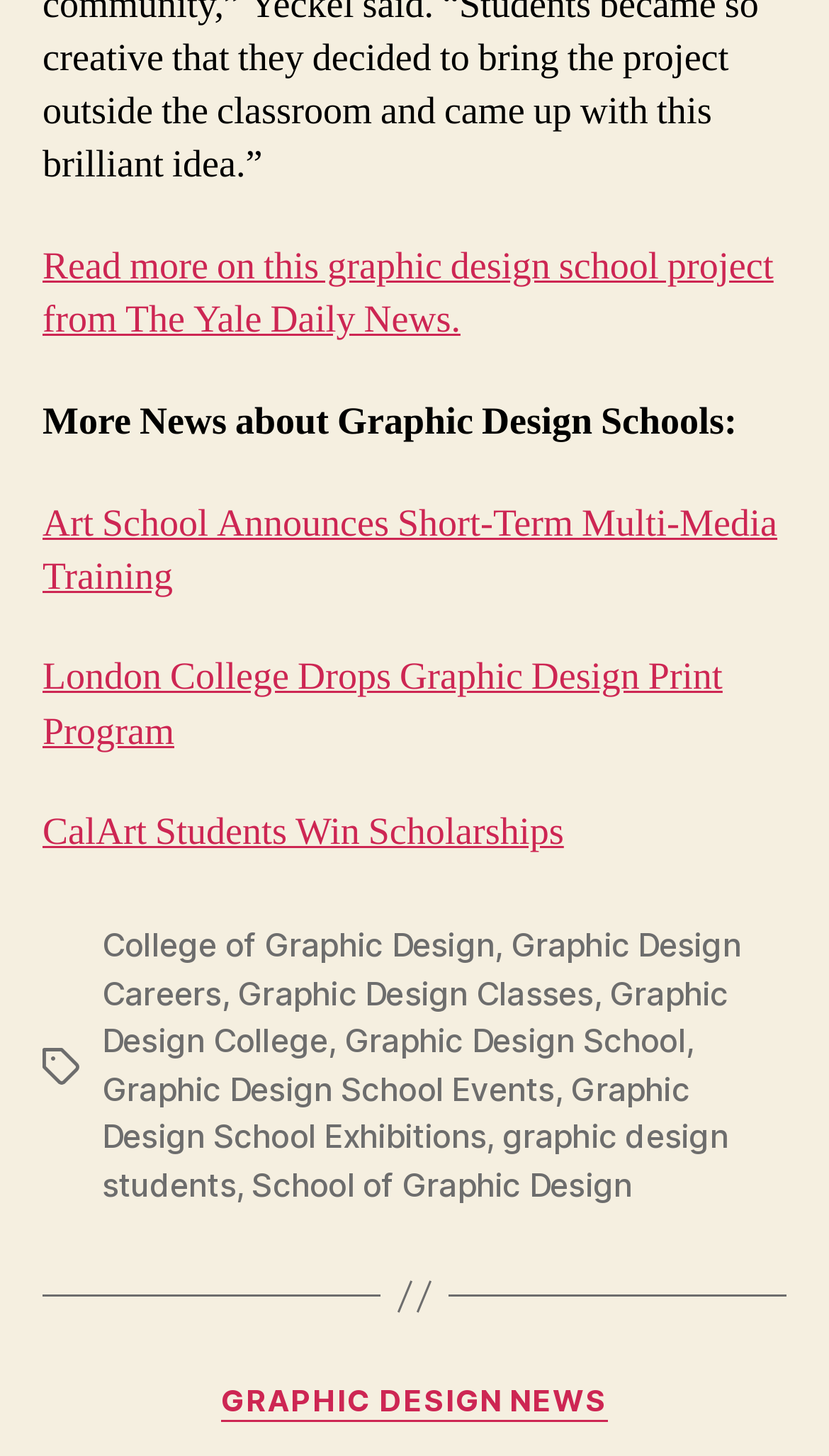Provide your answer in a single word or phrase: 
How many news links are there?

5